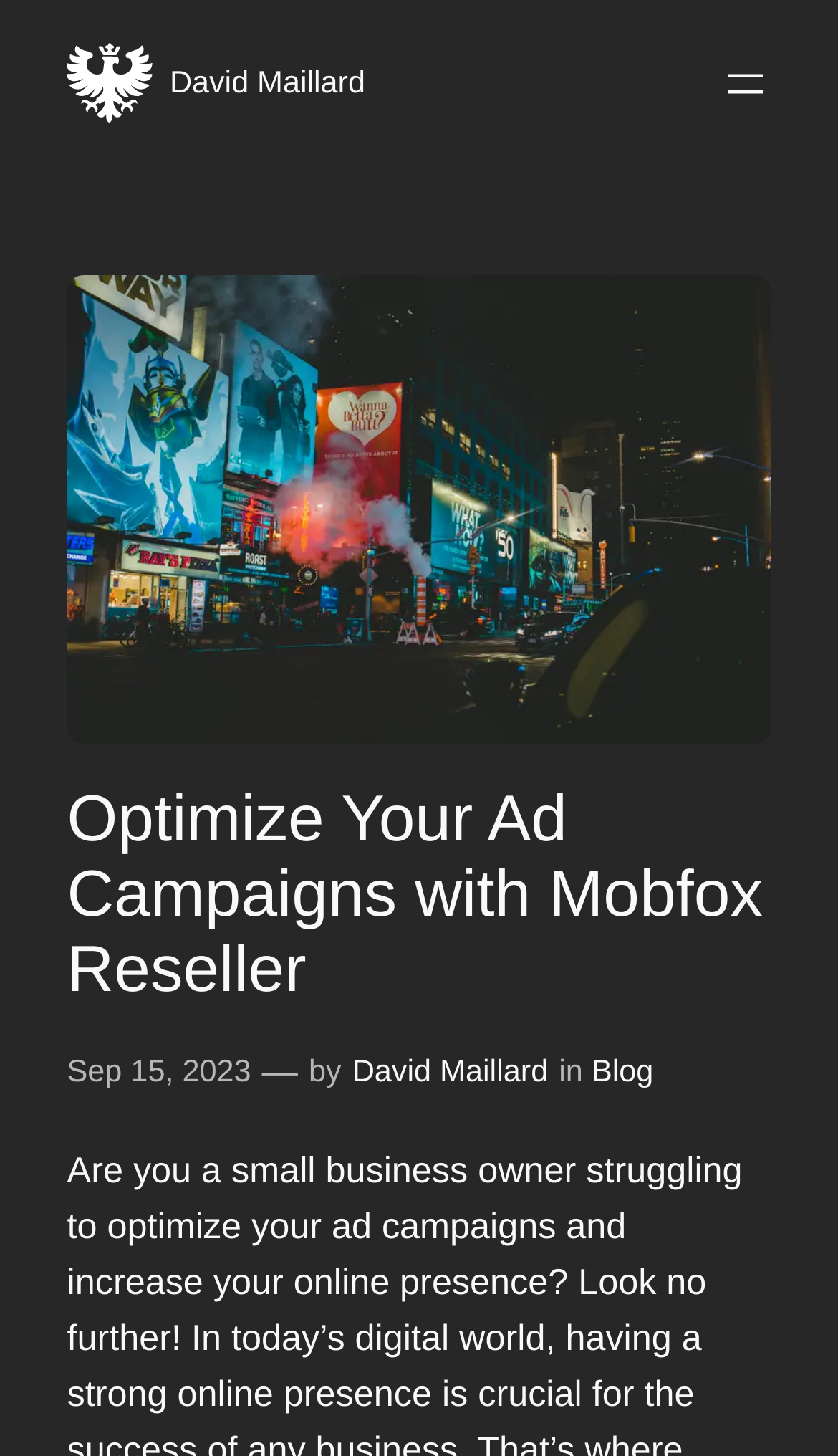Generate a comprehensive description of the webpage content.

The webpage appears to be a blog post titled "Optimize Your Ad Campaigns with Mobfox Reseller" by David Maillard. At the top left, there is a link and an image, both labeled as "David Maillard", which likely represent the author's profile. 

Below the author's profile, there is a large figure that spans across the page, taking up most of the width. Above this figure, there is a navigation menu on the top right, which can be opened by clicking the "Open menu" button.

The main content of the page is headed by a prominent heading that reads "Optimize Your Ad Campaigns with Mobfox Reseller". Below this heading, there is a timestamp indicating that the post was published on September 15, 2023. The author's name, "David Maillard", is mentioned again, along with a link to the "Blog" section.

There are a total of three links to "David Maillard" on the page, and two links to other sections, namely "Blog" and the navigation menu. The page also contains several static text elements, including a dash, the word "by", and the word "in".